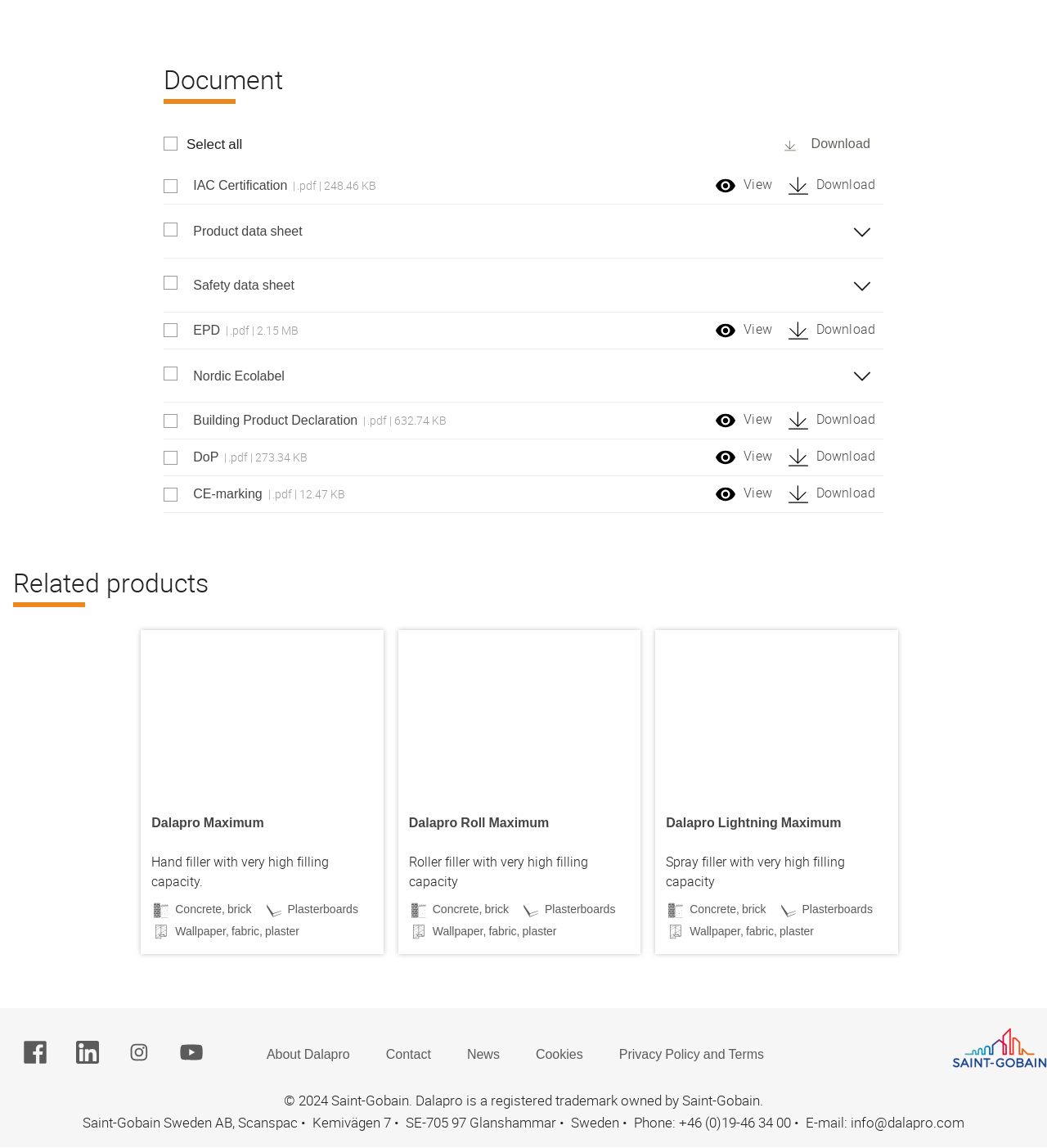Show the bounding box coordinates for the HTML element described as: "Instagram".

[0.122, 0.907, 0.144, 0.927]